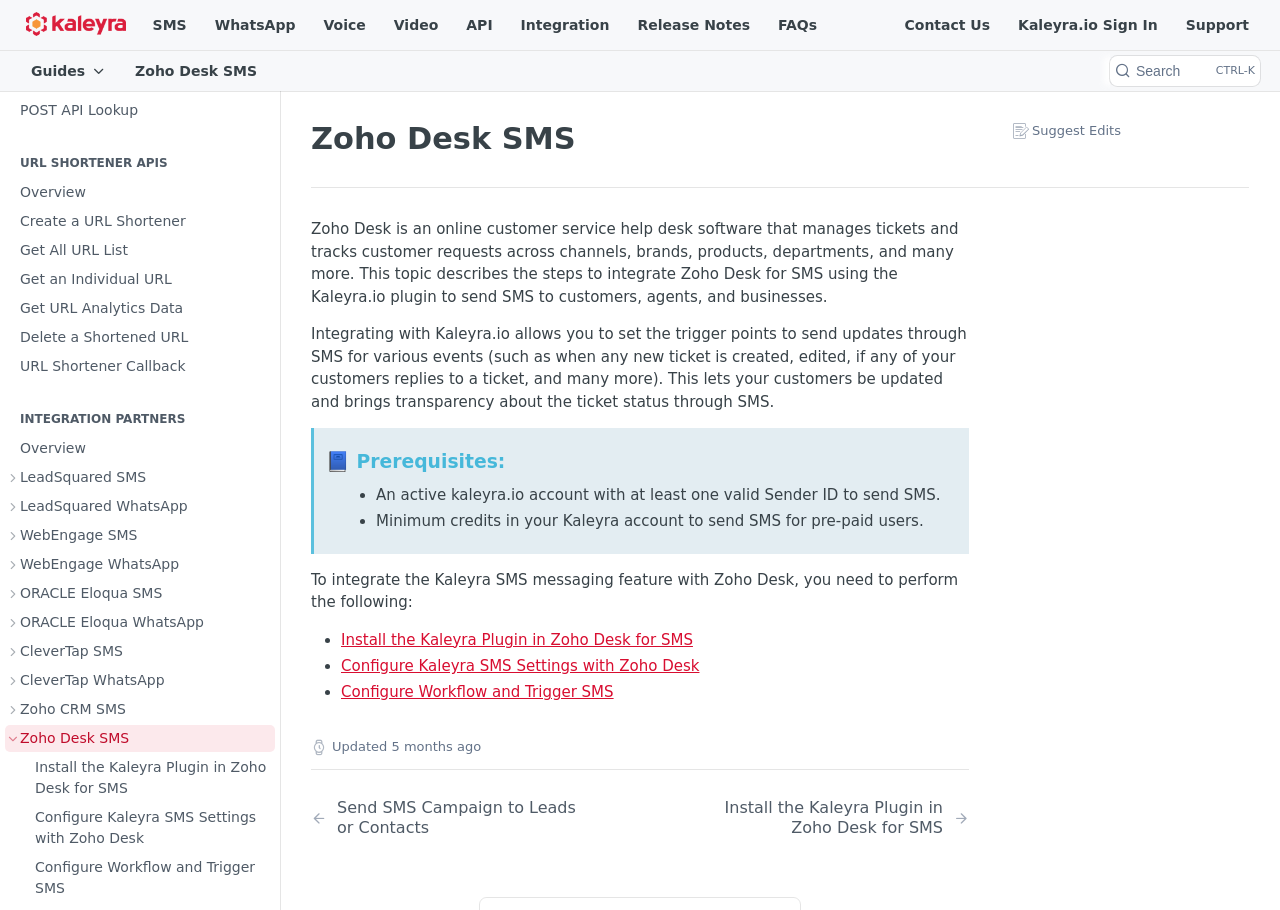Identify the primary heading of the webpage and provide its text.

Zoho Desk SMS